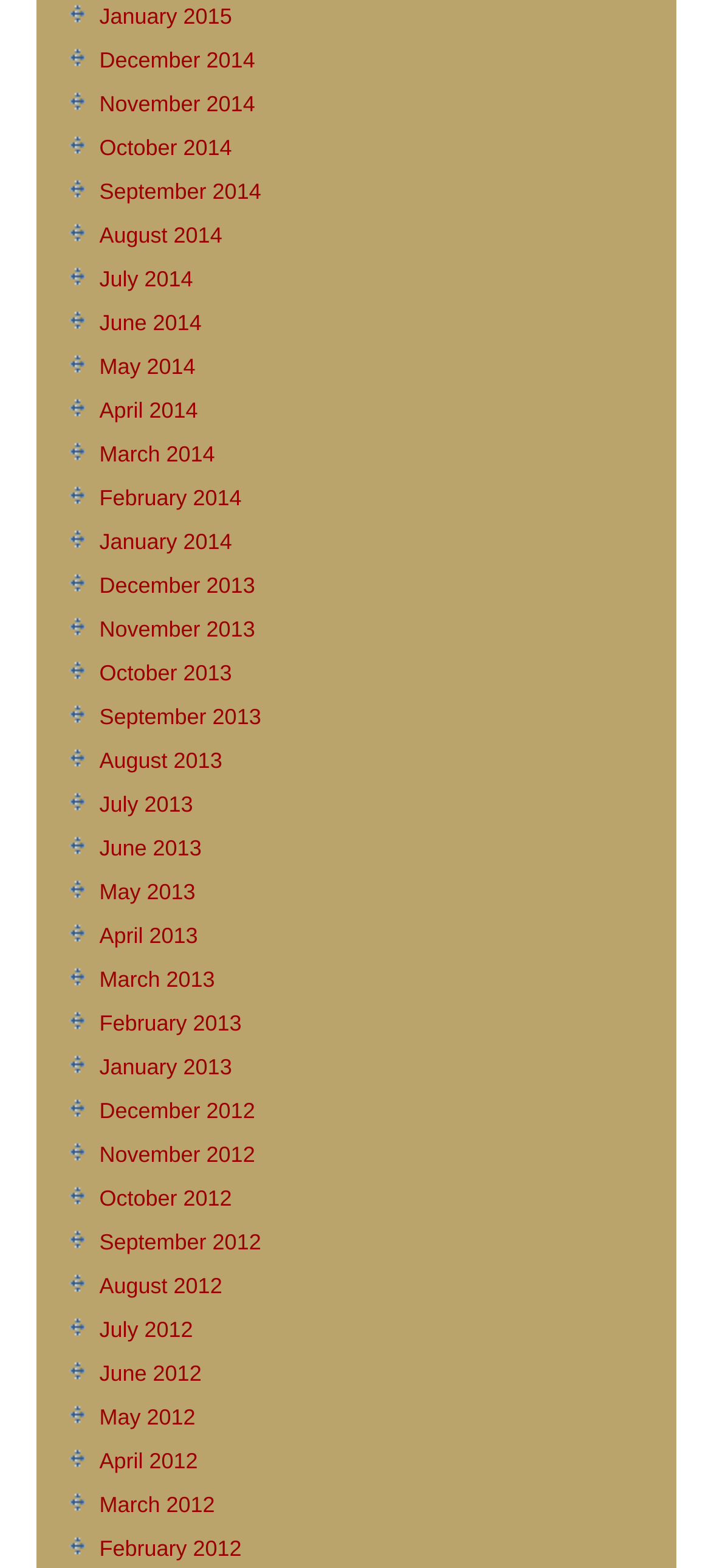How many months are listed in 2014?
Examine the image and give a concise answer in one word or a short phrase.

12